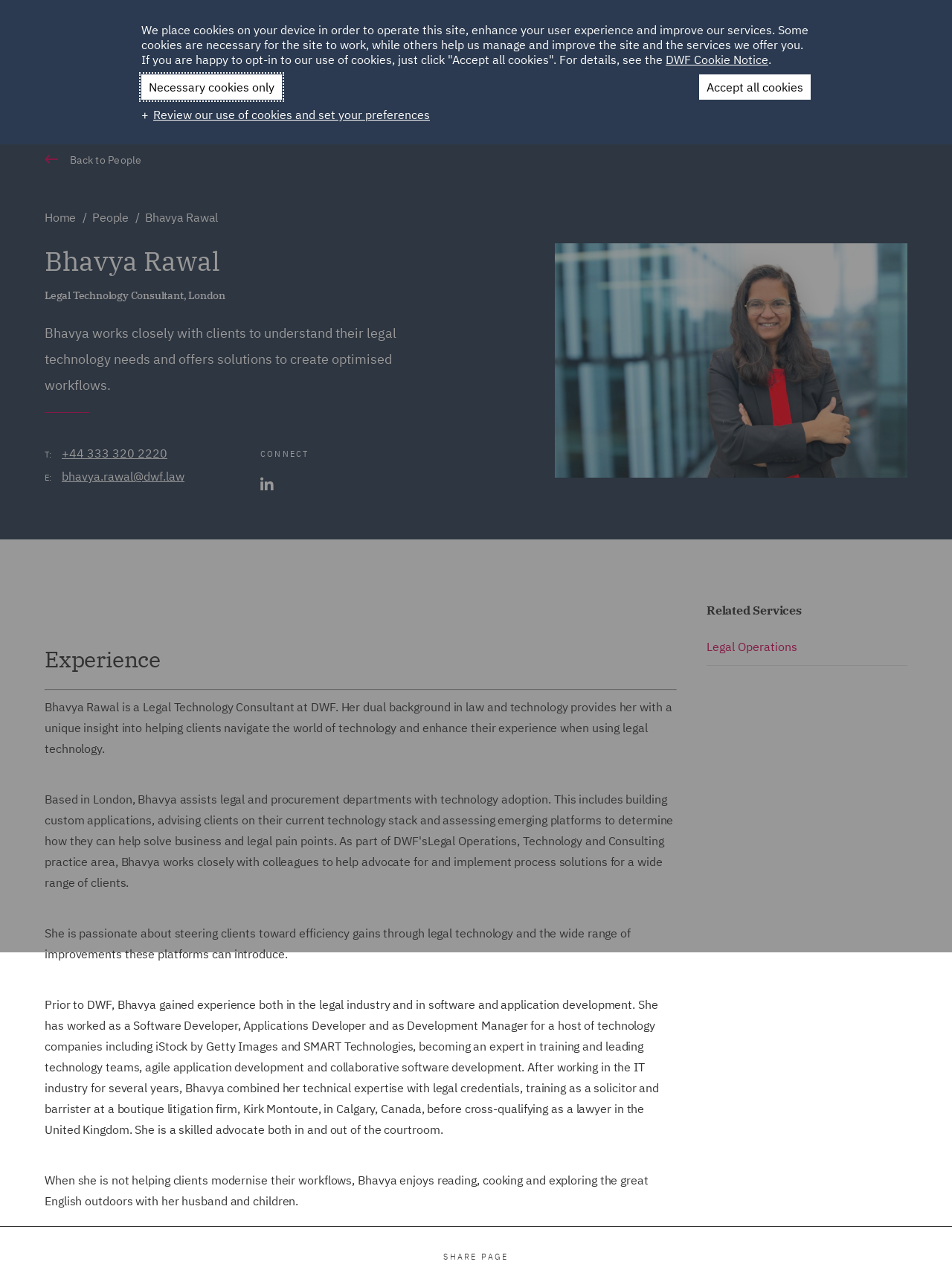Identify the bounding box coordinates for the region to click in order to carry out this instruction: "View Bhavya Rawal's profile". Provide the coordinates using four float numbers between 0 and 1, formatted as [left, top, right, bottom].

[0.047, 0.191, 0.469, 0.219]